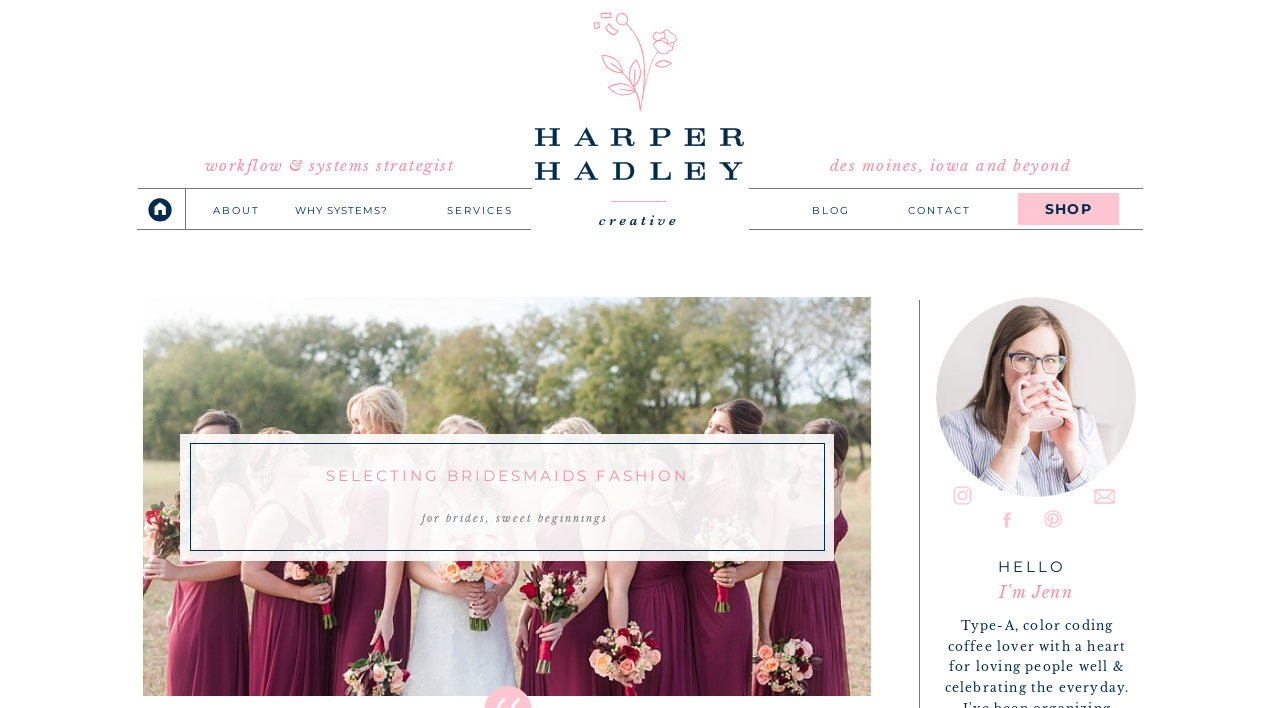Please answer the following question using a single word or phrase: 
What is the text on the top-right corner?

CONTACT